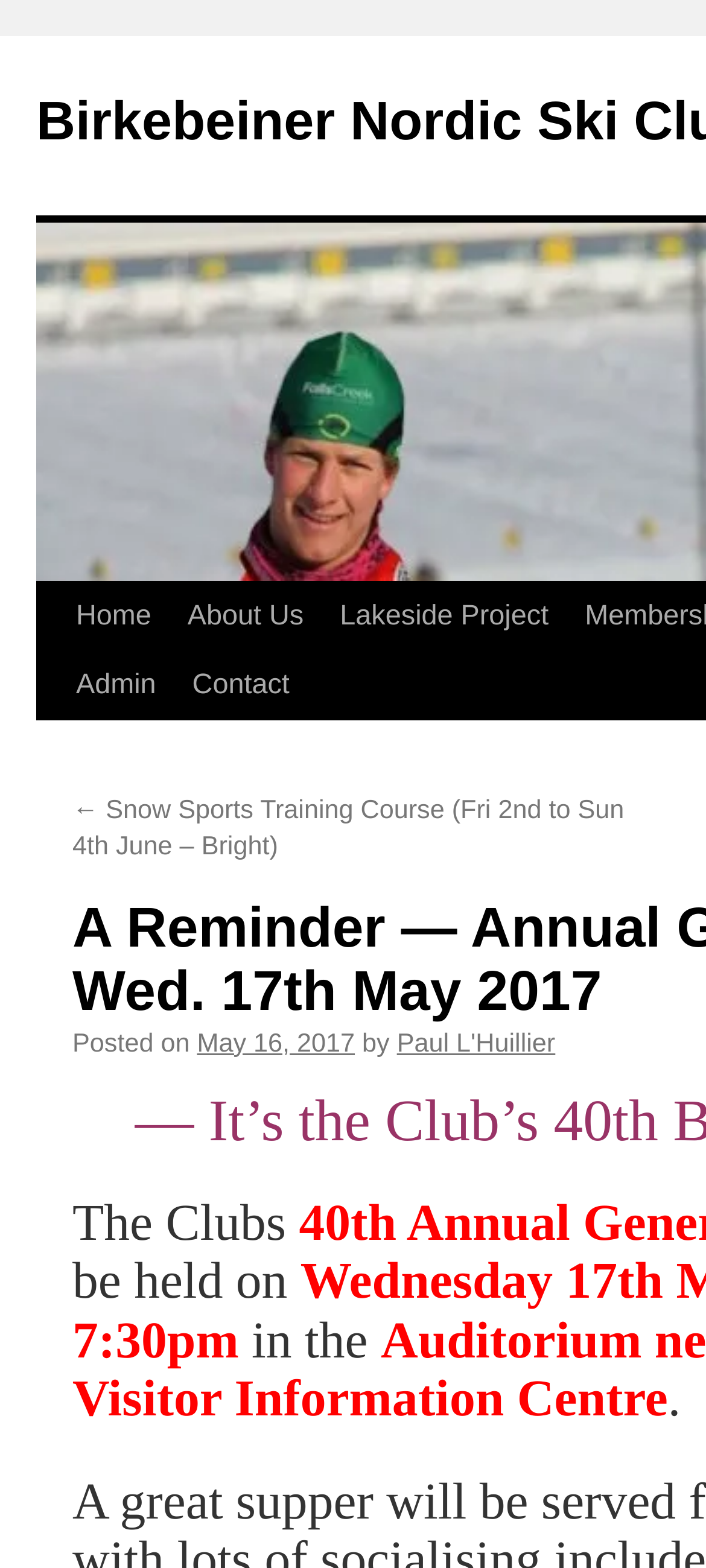Please determine the bounding box coordinates of the area that needs to be clicked to complete this task: 'visit lakeside project'. The coordinates must be four float numbers between 0 and 1, formatted as [left, top, right, bottom].

[0.456, 0.372, 0.803, 0.416]